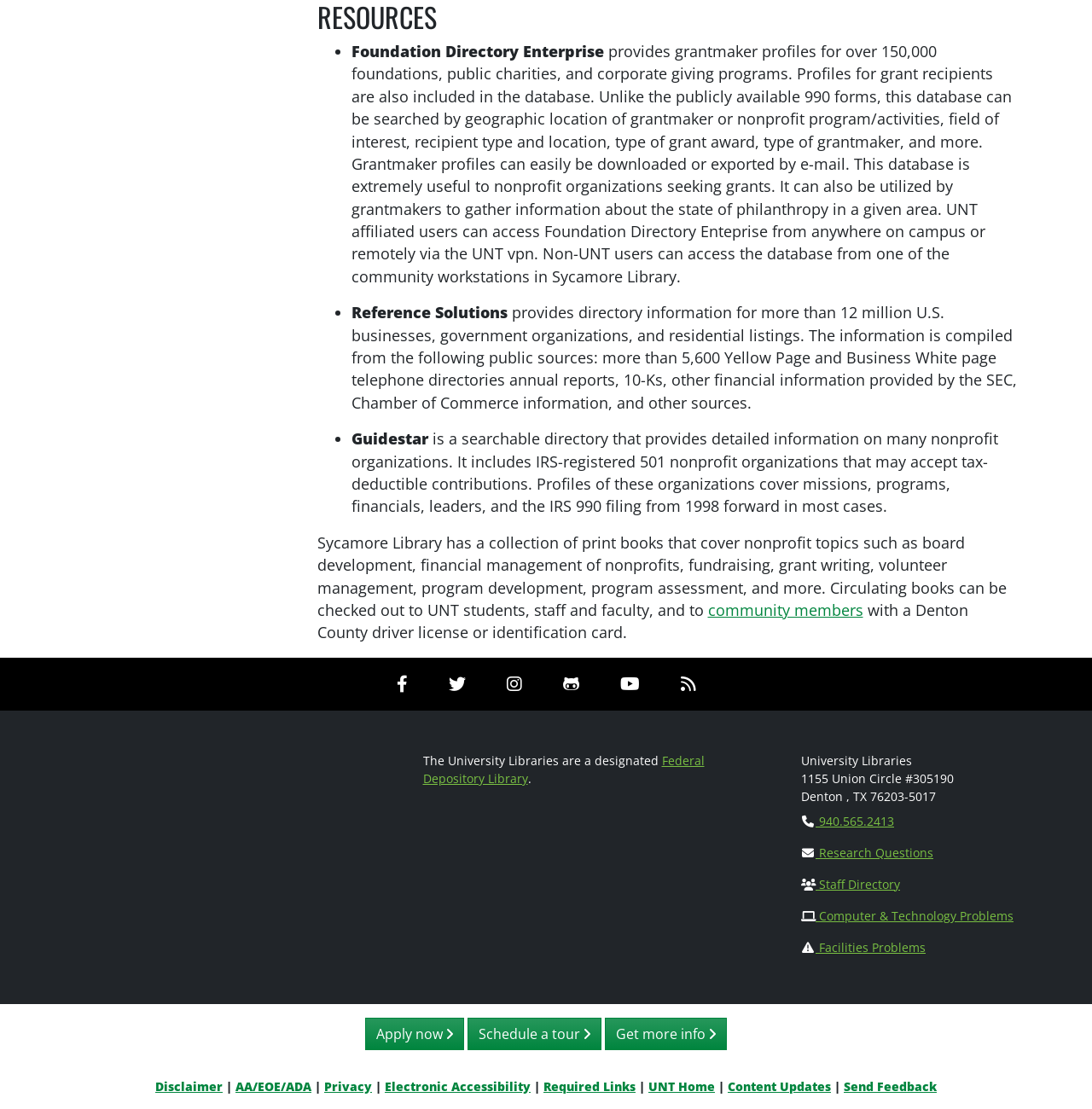How can non-UNT users access Foundation Directory Enterprise?
Provide a fully detailed and comprehensive answer to the question.

I found the answer by reading the StaticText element that describes Foundation Directory Enterprise. It says that 'Non-UNT users can access the database from one of the community workstations in Sycamore Library'.